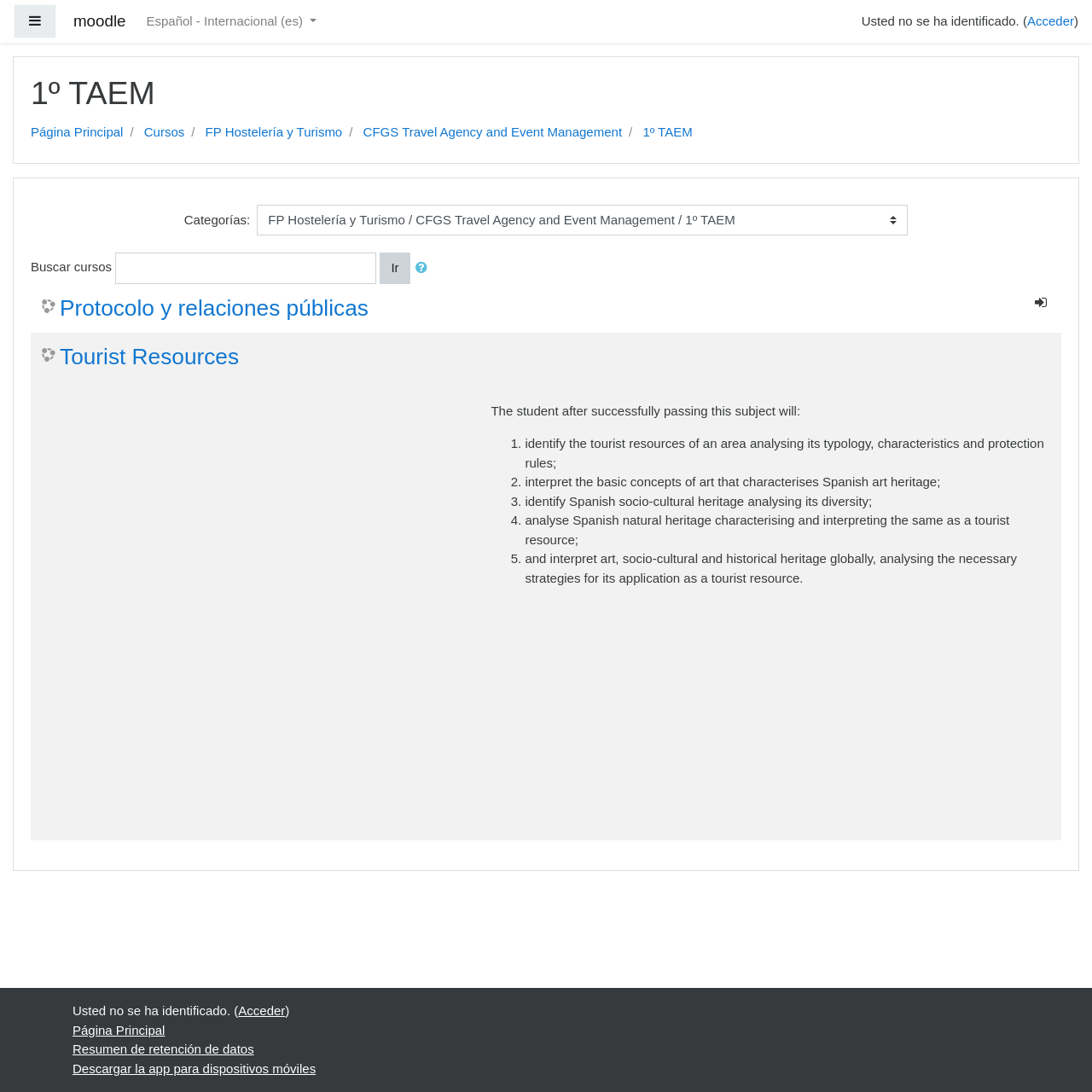Identify the bounding box coordinates for the region of the element that should be clicked to carry out the instruction: "Select a language from the dropdown menu". The bounding box coordinates should be four float numbers between 0 and 1, i.e., [left, top, right, bottom].

[0.128, 0.004, 0.296, 0.035]